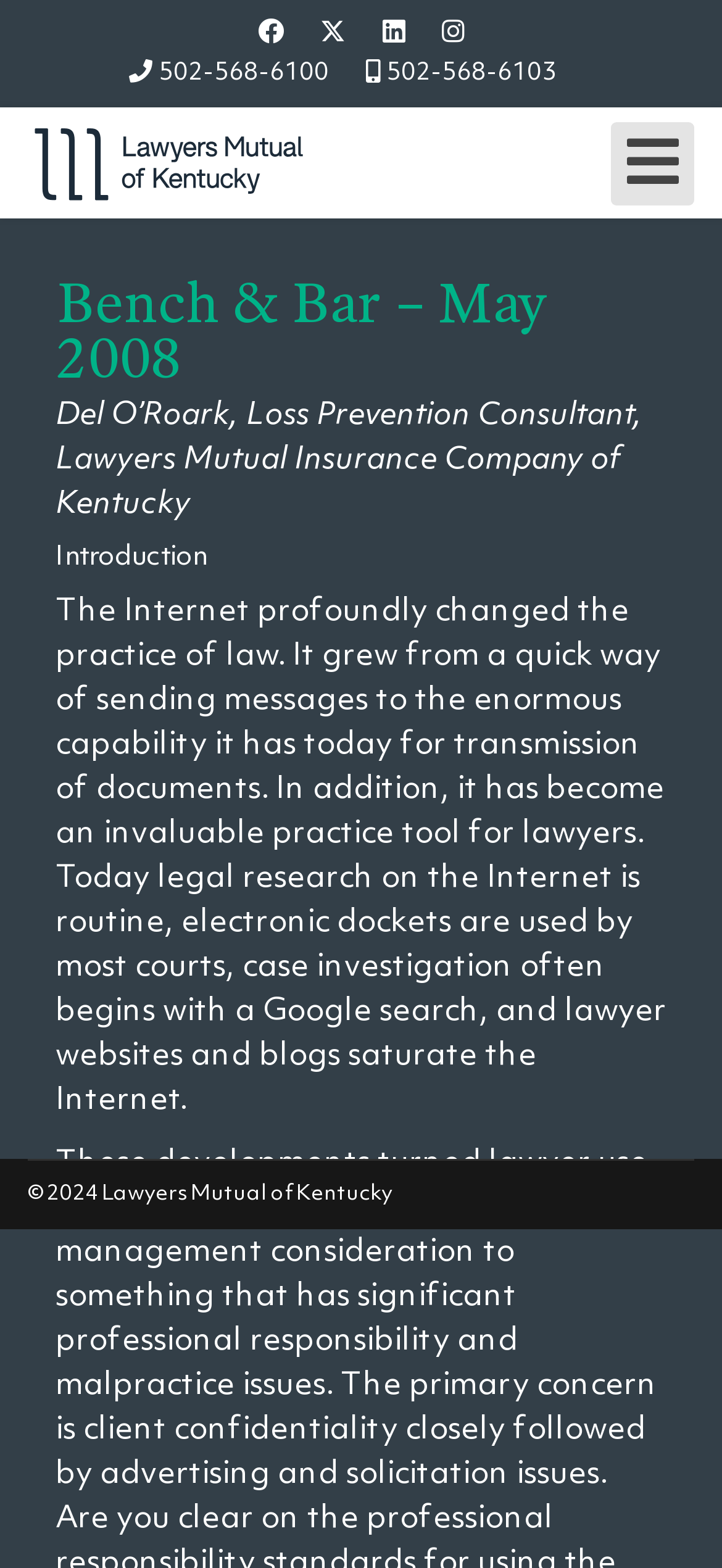Generate the main heading text from the webpage.

Bench & Bar – May 2008